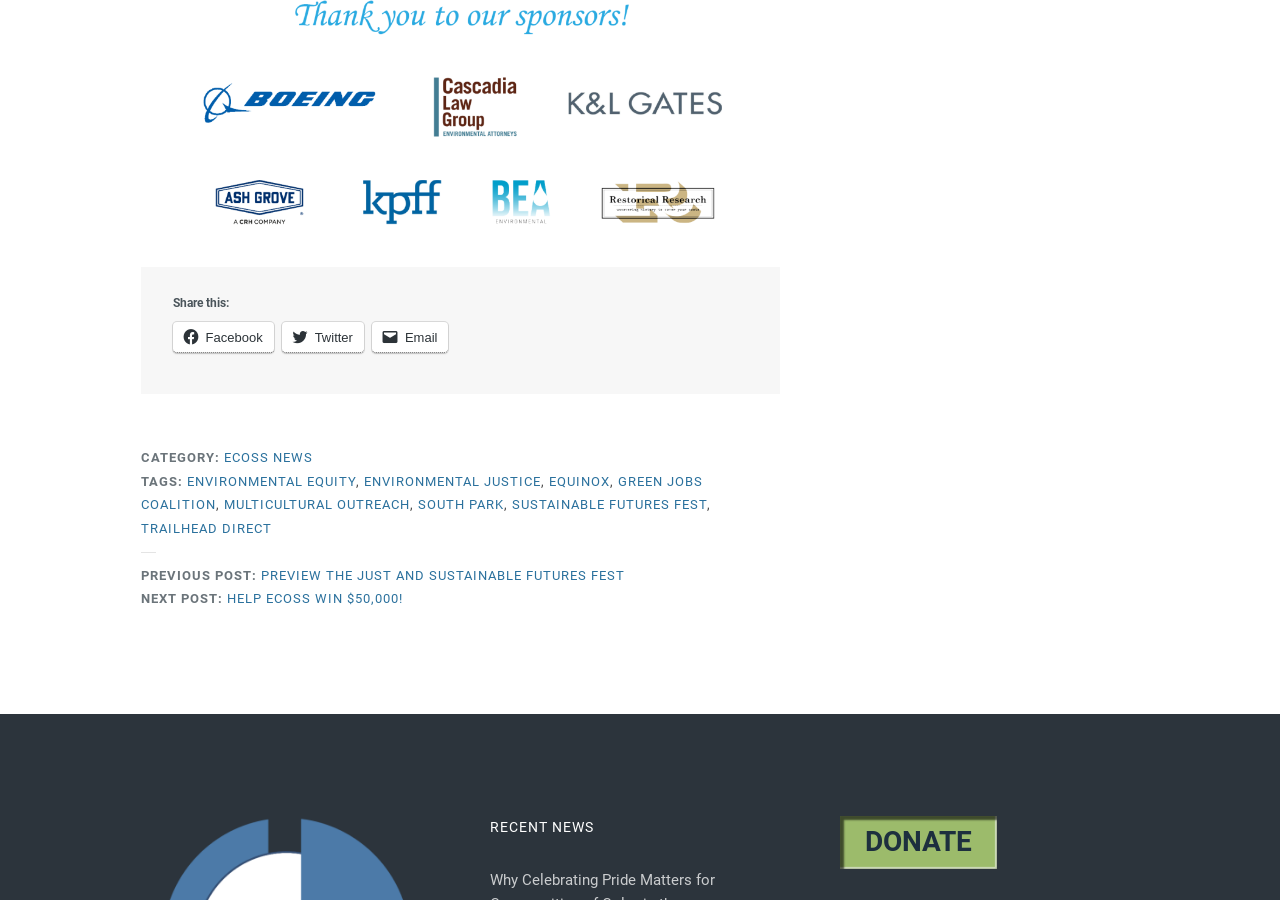Based on the image, provide a detailed and complete answer to the question: 
How many tags are associated with the current post?

I counted the number of links under the 'TAGS:' label, which are 'ENVIRONMENTAL EQUITY', 'ENVIRONMENTAL JUSTICE', 'EQUINOX', 'GREEN JOBS COALITION', 'MULTICULTURAL OUTREACH', 'SOUTH PARK', and 'SUSTAINABLE FUTURES FEST', so there are 7 tags associated with the current post.